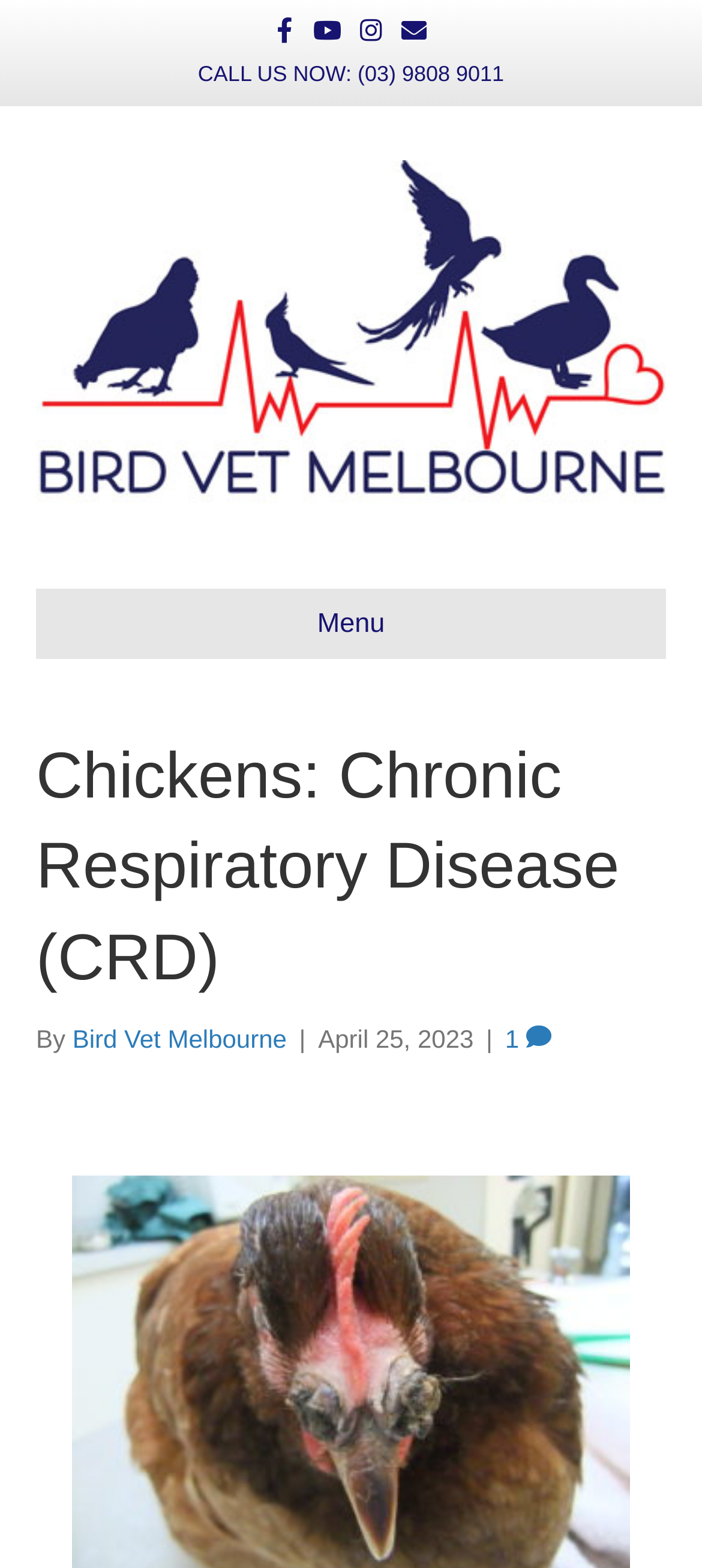Please determine the main heading text of this webpage.

Chickens: Chronic Respiratory Disease (CRD)